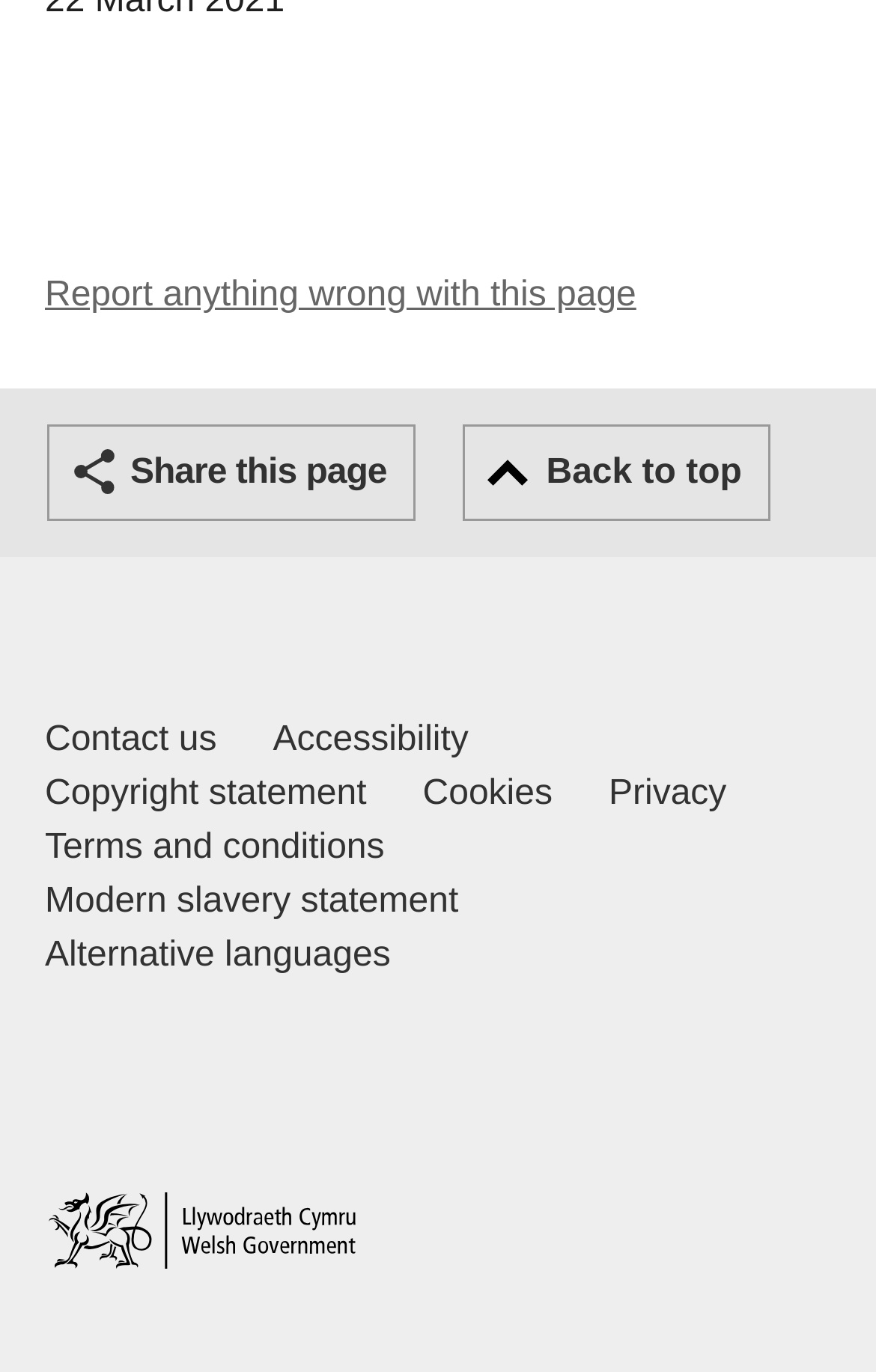Is there a 'Home' link on the page?
Offer a detailed and exhaustive answer to the question.

The footer section has a link that says 'Home', which suggests that users can click on it to navigate to the homepage of the website.